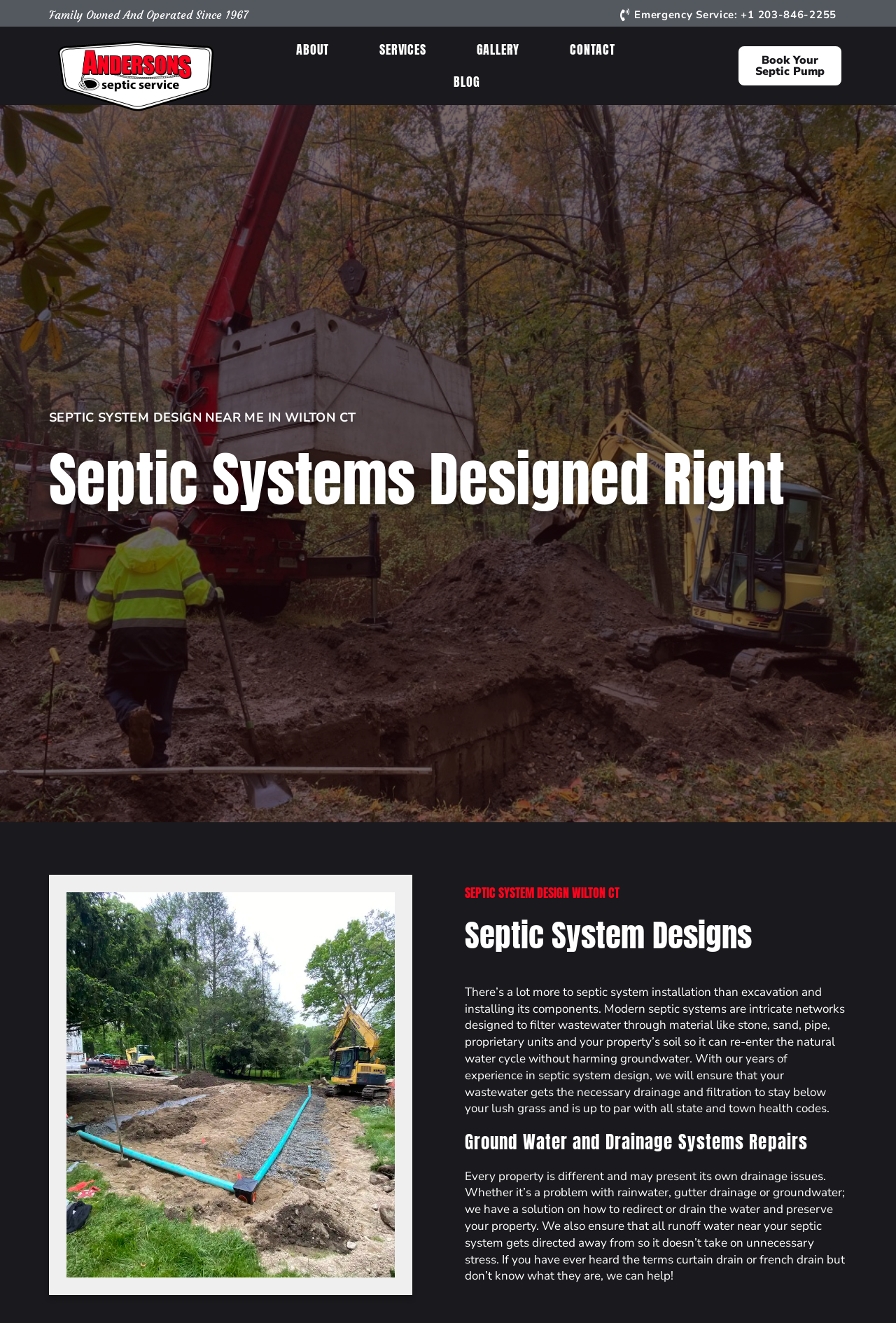Give a full account of the webpage's elements and their arrangement.

The webpage is about Andersons Septic Service, a family-owned and operated business since 1967, providing septic system design services in Wilton, CT. At the top, there is a prominent display of the company's emergency service phone number. Below it, there are five main navigation links: ABOUT, SERVICES, GALLERY, CONTACT, and BLOG.

The main content of the page is divided into sections. The first section has a heading "SEPTIC SYSTEM DESIGN NEAR ME IN WILTON CT" and introduces the company's septic system design services. Below it, there is an image related to septic system design services. The next section has a heading "Septic Systems Designed Right" and provides detailed information about the company's approach to septic system installation, highlighting the importance of proper design and filtration to ensure wastewater does not harm groundwater.

Further down, there is a section with a heading "SEPTIC SYSTEM DESIGN WILTON CT" and "Septic System Designs", which likely provides more information about the company's design services. This section is followed by a paragraph of text that explains the complexity of modern septic systems and the company's expertise in designing them.

The final section has a heading "Ground Water and Drainage Systems Repairs" and discusses the company's solutions for drainage issues, including rainwater, gutter drainage, and groundwater problems. The section also mentions the company's ability to redirect or drain water to preserve properties and ensure septic systems function properly.